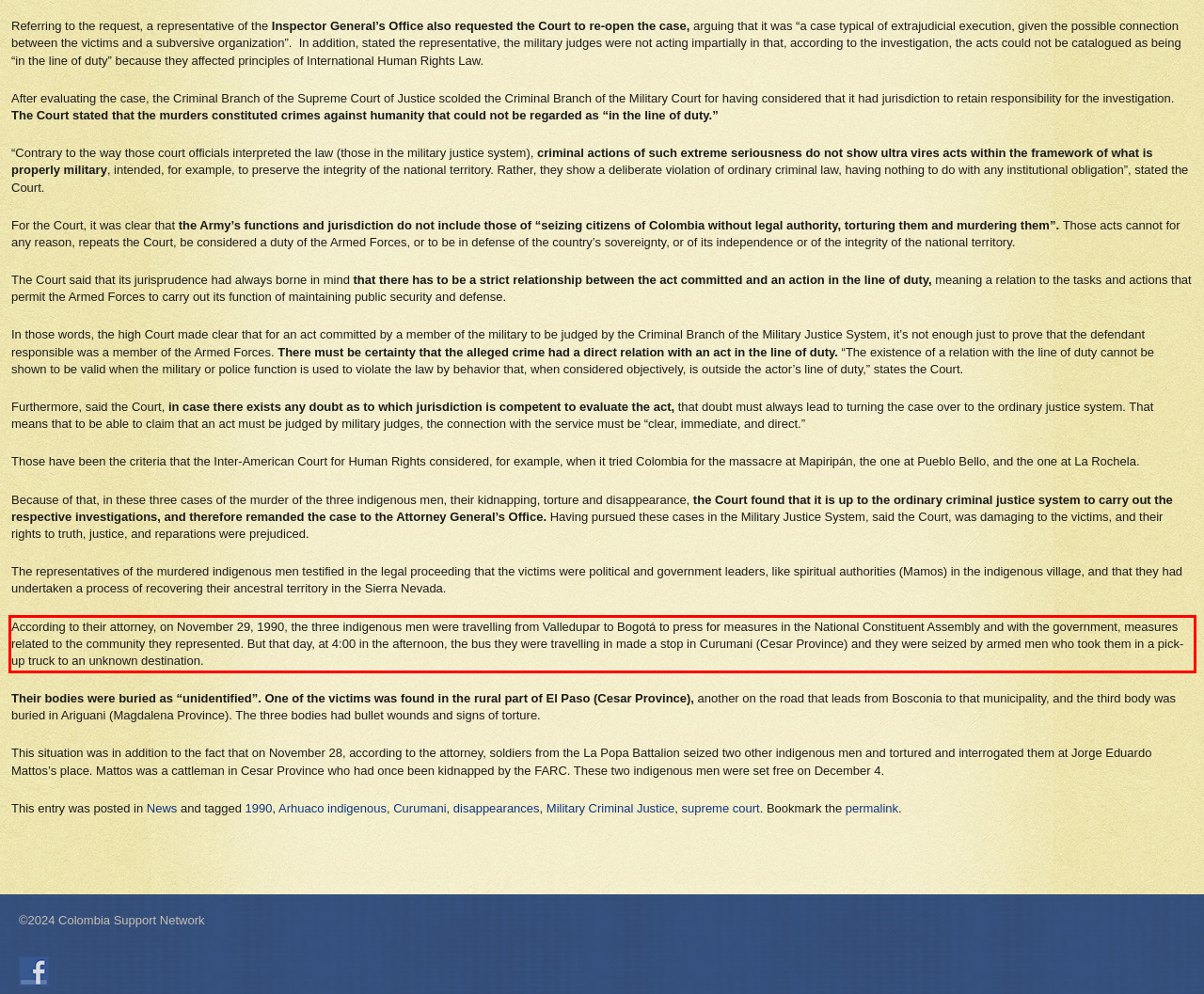Extract and provide the text found inside the red rectangle in the screenshot of the webpage.

According to their attorney, on November 29, 1990, the three indigenous men were travelling from Valledupar to Bogotá to press for measures in the National Constituent Assembly and with the government, measures related to the community they represented. But that day, at 4:00 in the afternoon, the bus they were travelling in made a stop in Curumani (Cesar Province) and they were seized by armed men who took them in a pick-up truck to an unknown destination.